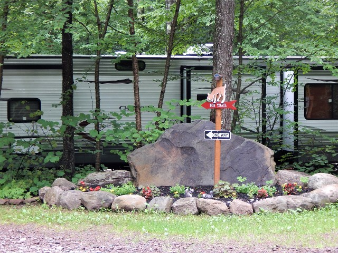Give an elaborate caption for the image.

The image showcases a tranquil camping scene featuring a large boulder at the forefront, adorned with a wooden sign that points left and right, indicating directions. The sign features an image of a bear, adding a rustic touch to the outdoor setting. Surrounding the boulder is a circle of smooth stones and vibrant flowers, enhancing the natural beauty of the area. In the background, a camper trailer is partially visible, nestled among the lush greenery of trees and shrubs. This serene environment captures the essence of camping, inviting viewers to explore the wilderness.